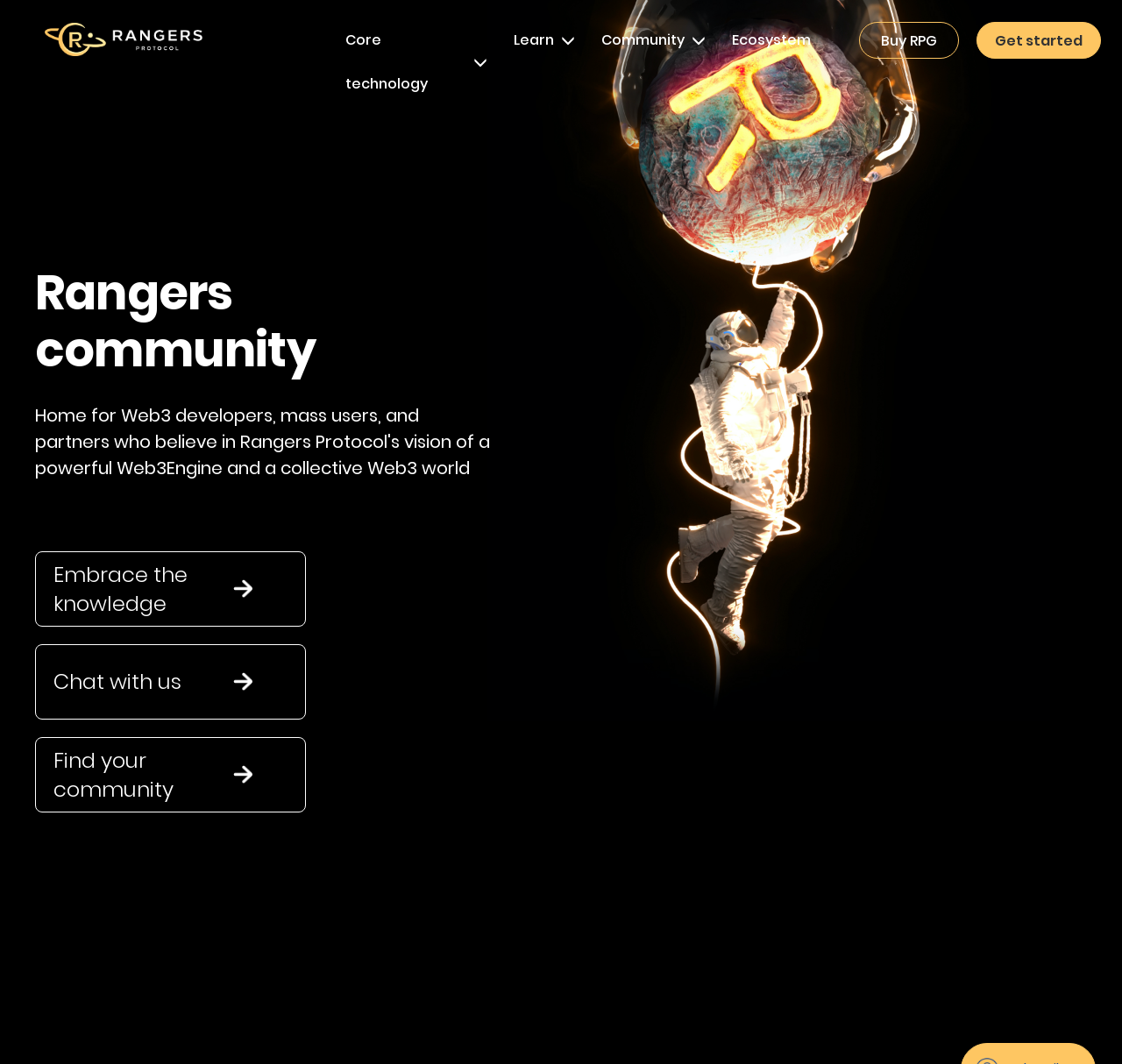How many ways are there to interact with the community? Examine the screenshot and reply using just one word or a brief phrase.

3